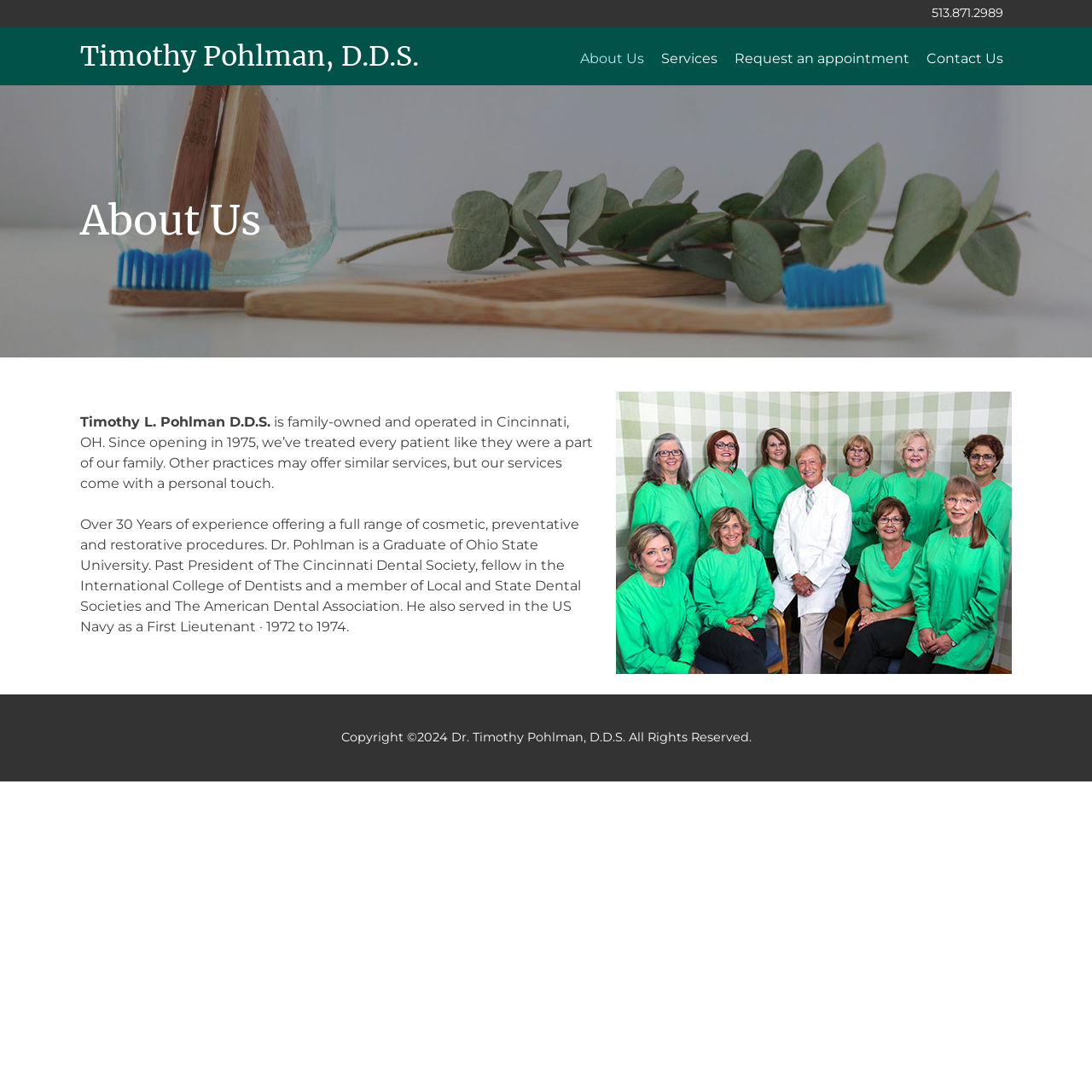Find the bounding box of the element with the following description: "Services". The coordinates must be four float numbers between 0 and 1, formatted as [left, top, right, bottom].

[0.598, 0.044, 0.665, 0.063]